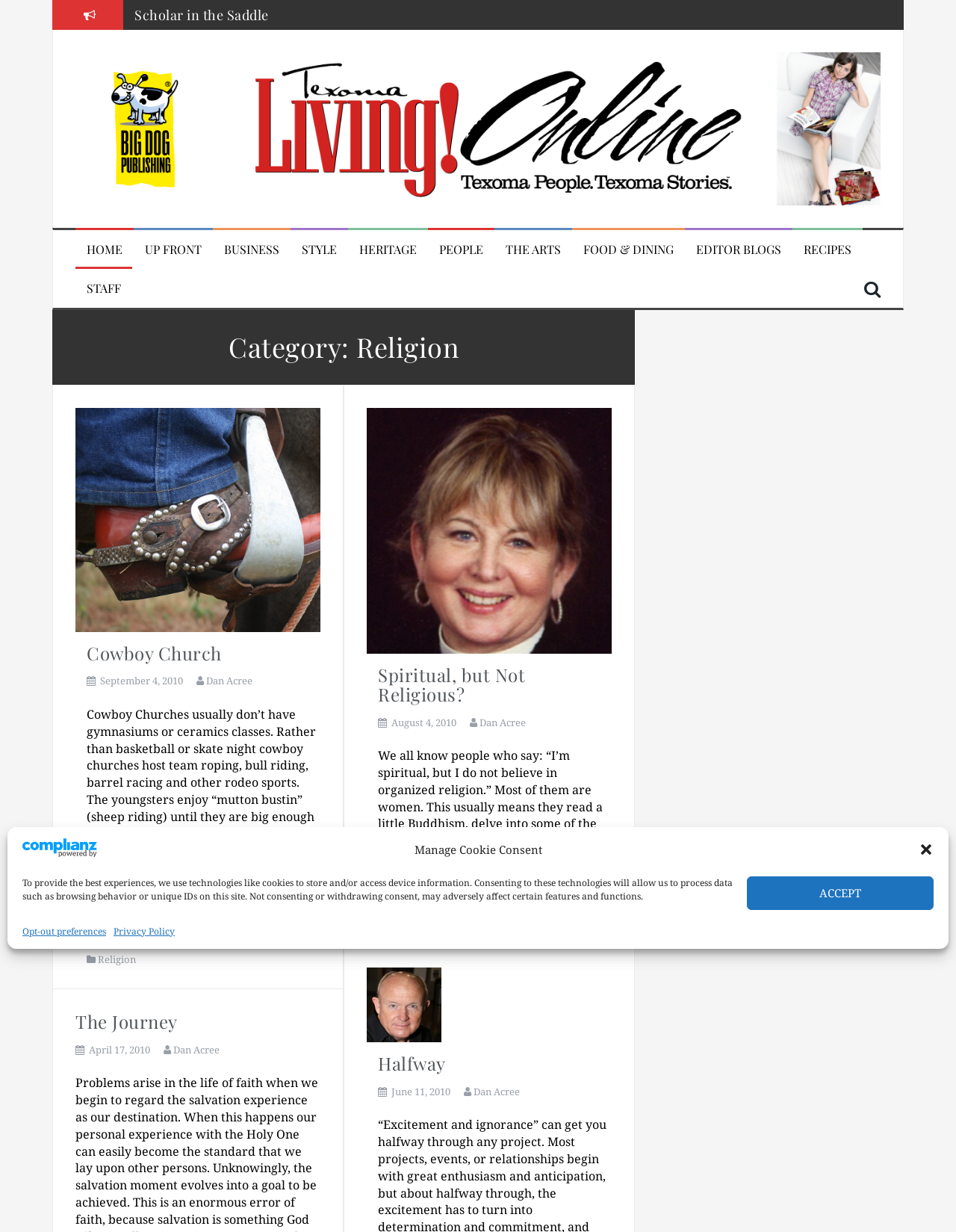What is the format of the dates mentioned in the articles?
Please use the visual content to give a single word or phrase answer.

Month Day, Year